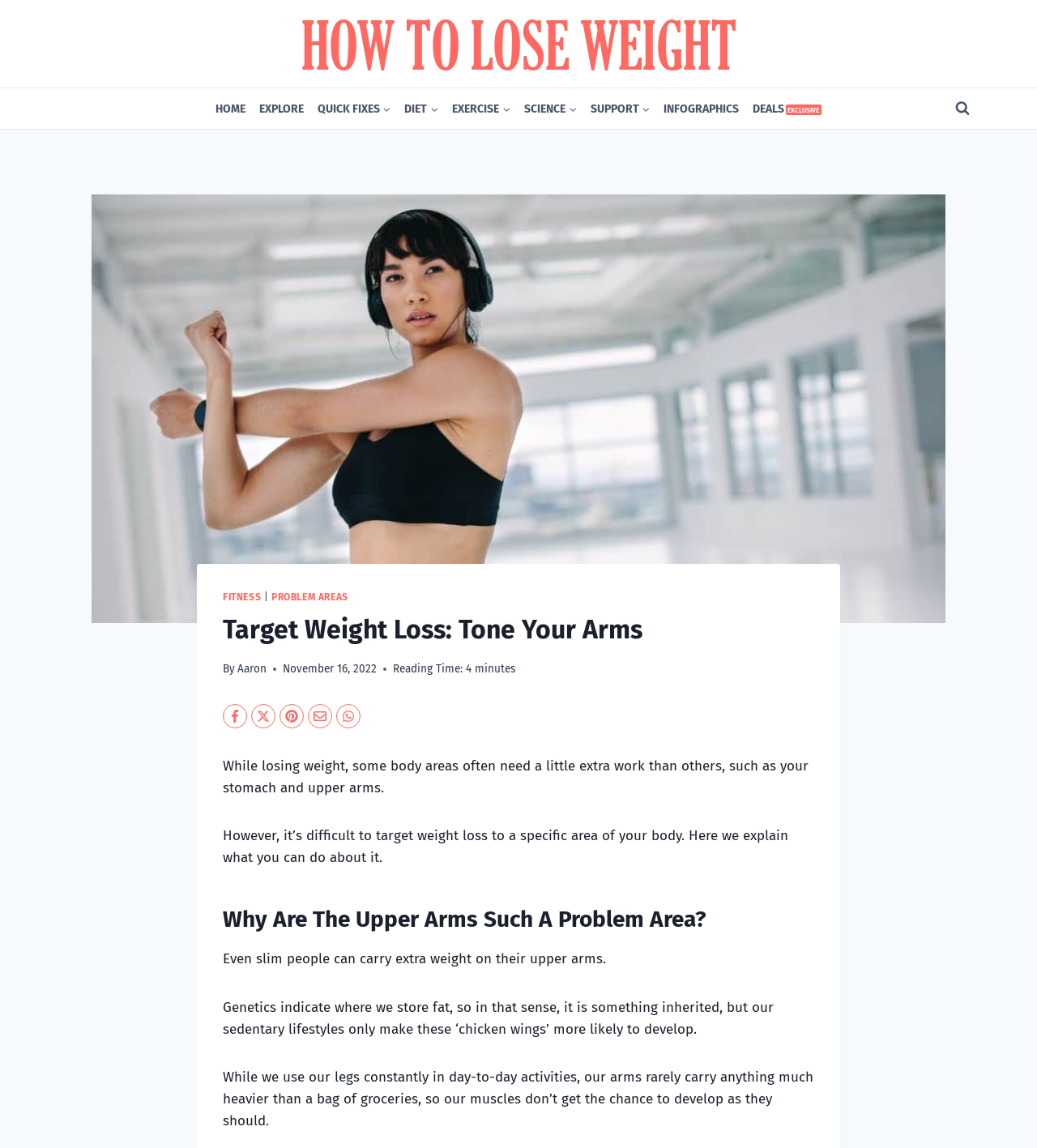Using a single word or phrase, answer the following question: 
What is the date of publication of this article?

November 16, 2022